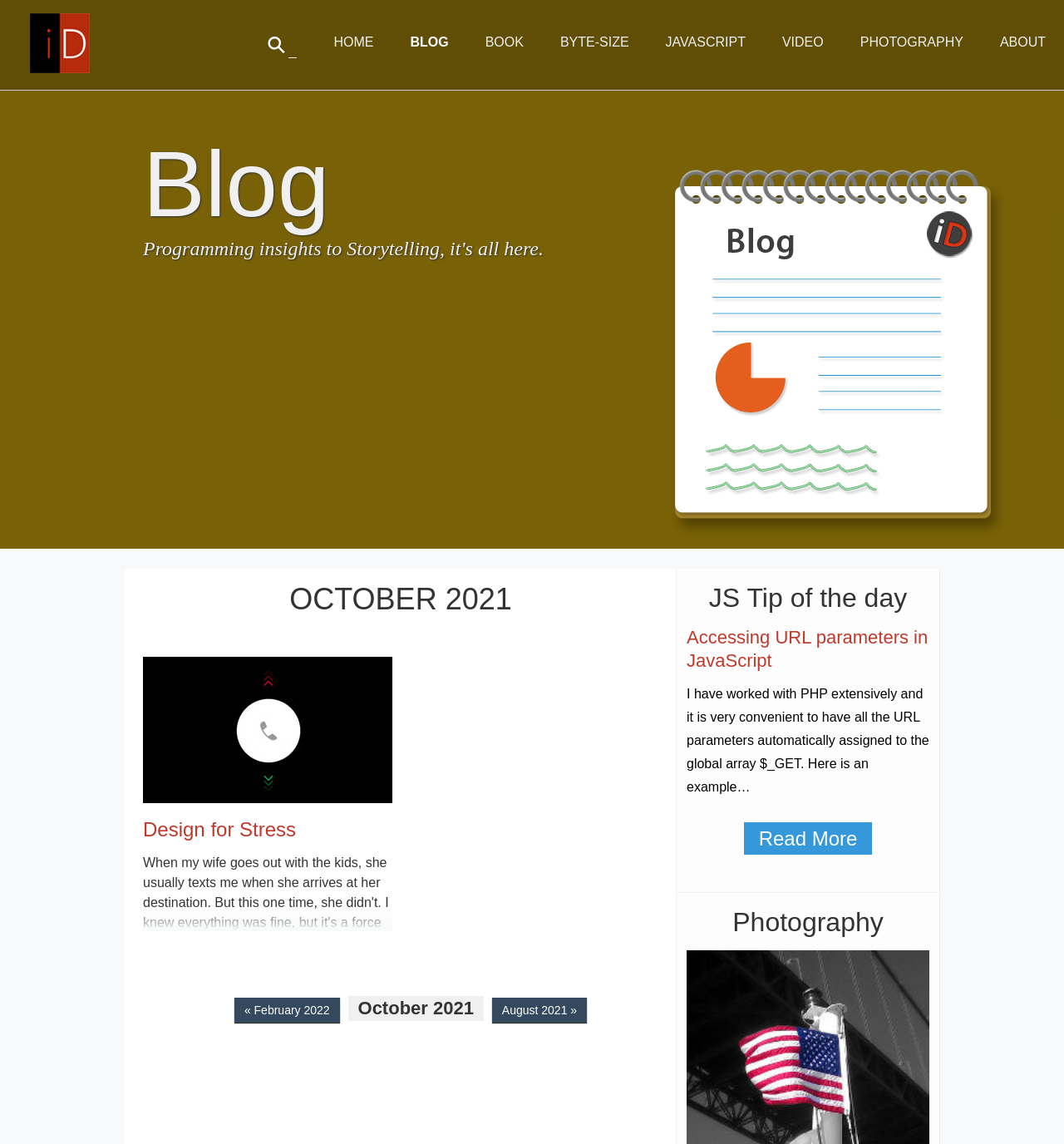Write an elaborate caption that captures the essence of the webpage.

This webpage is a blog post titled "List of things I was thinking about in October 2021". At the top left, there is a link to the author's name, "Ibrahim Diallo", accompanied by a small image of the author. To the right of the author's name, there is a search box with a magnifying glass icon. 

The top navigation menu consists of eight links: "HOME", "BLOG", "BOOK", "BYTE-SIZE", "JAVASCRIPT", "VIDEO", "PHOTOGRAPHY", and "ABOUT", arranged horizontally from left to right.

Below the navigation menu, there is a large heading that reads "Blog". On the right side of the page, there is a large image of the author, Ibrahim Diallo.

The main content of the blog post is divided into several sections. The first section is titled "OCTOBER 2021" and has a link to "Design for Stress" with a corresponding image. Below the link, there is a heading with the same title, "Design for Stress". 

The next section is a block of text that describes a personal experience of the author, where he waited for his wife to respond to his text and started to worry. 

Further down the page, there are links to previous blog posts, including "« February 2022", "October 2021", and "August 2021 »". 

The next section is titled "JS Tip of the day" and has a subheading "Accessing URL parameters in JavaScript". This section includes a link to the same title and a block of text that explains how to access URL parameters in JavaScript. 

Finally, there is a section titled "Photography" at the bottom of the page.